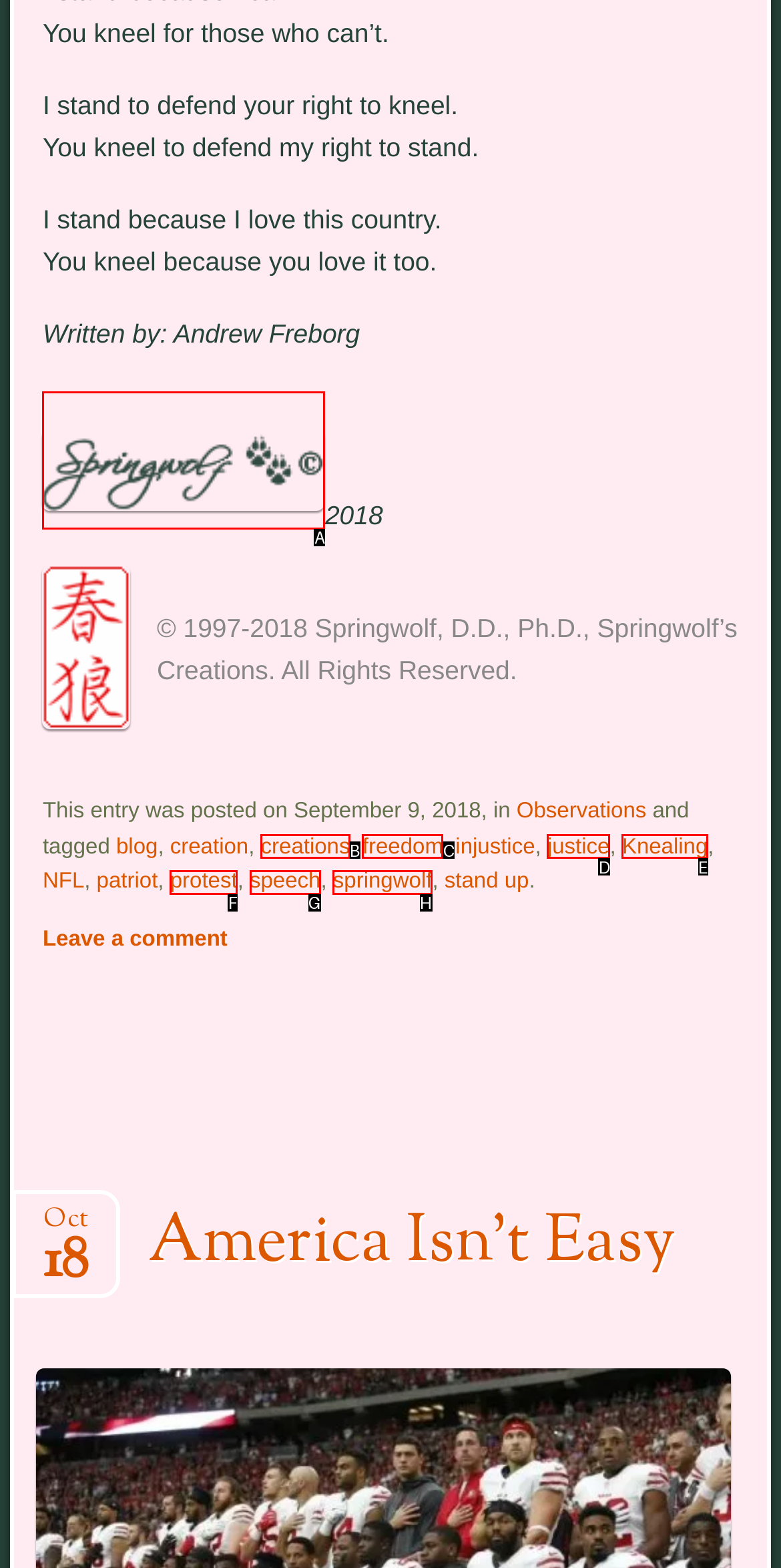Tell me which option best matches this description: Knealing
Answer with the letter of the matching option directly from the given choices.

E